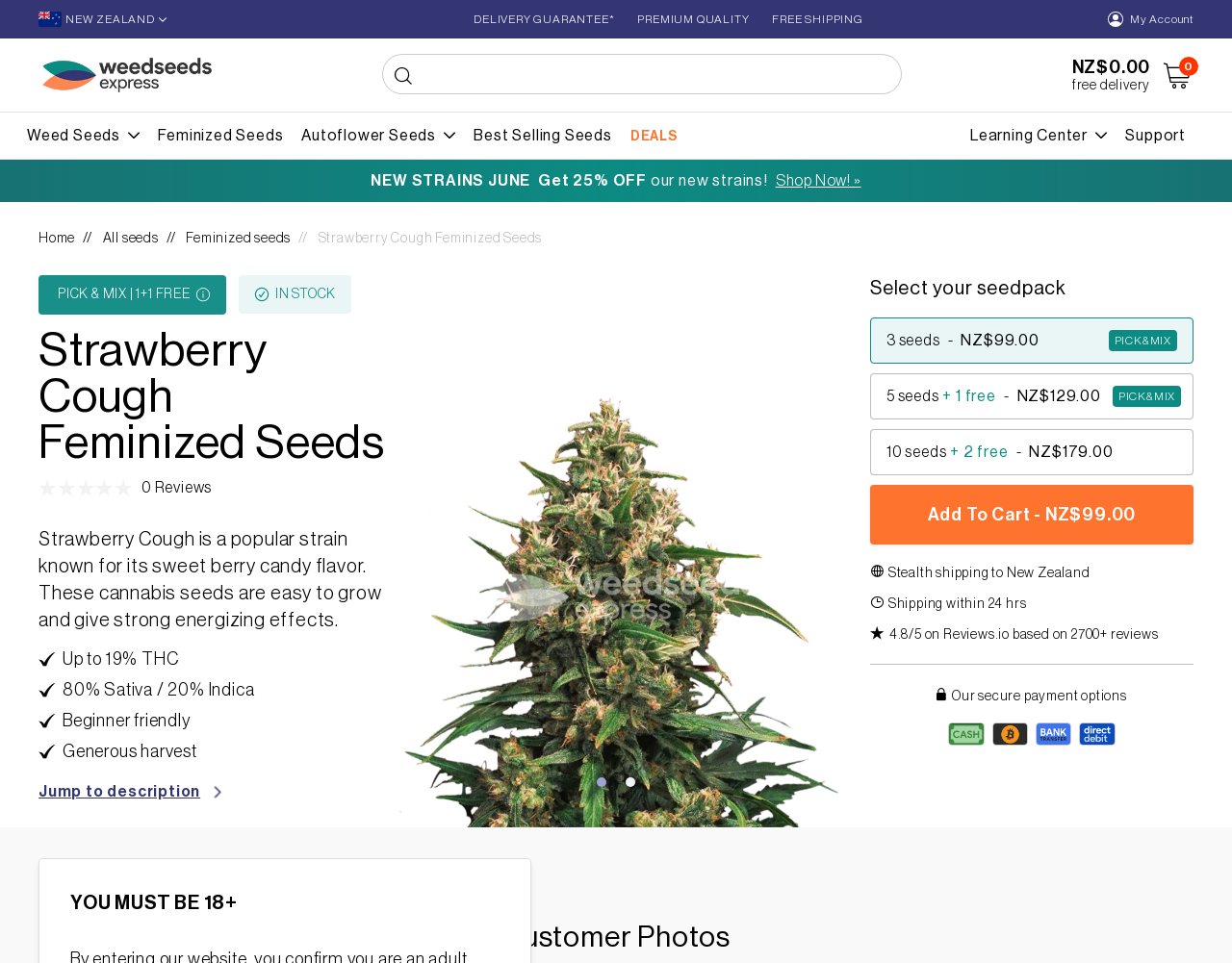Specify the bounding box coordinates of the area to click in order to execute this command: 'Select the '5 seeds + 1 free - NZ$129.00 PICK&MIX' option'. The coordinates should consist of four float numbers ranging from 0 to 1, and should be formatted as [left, top, right, bottom].

[0.706, 0.388, 0.969, 0.436]